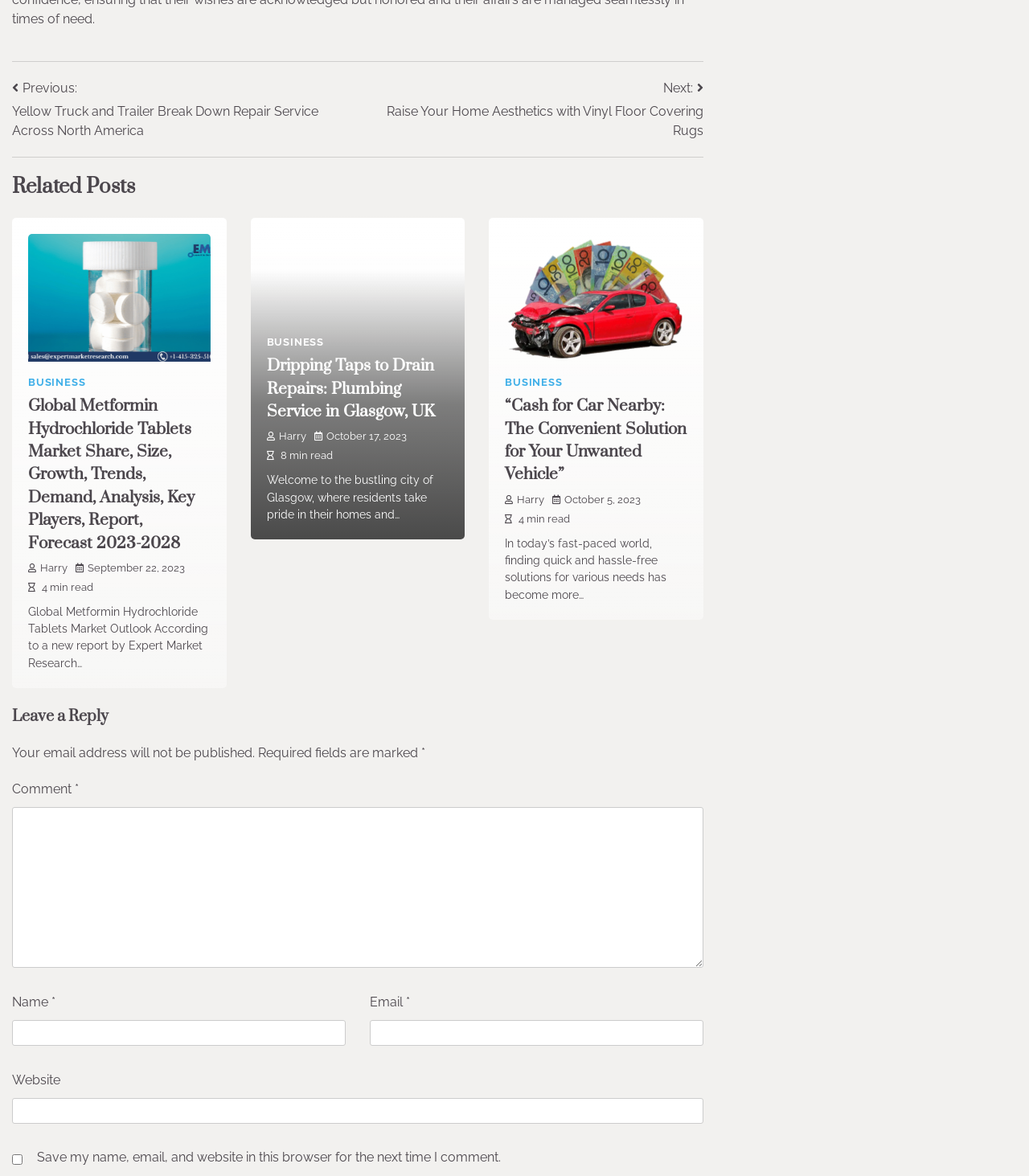Please mark the clickable region by giving the bounding box coordinates needed to complete this instruction: "Read the article about 'Metformin Hydrochloride Tablets Market'".

[0.027, 0.199, 0.204, 0.308]